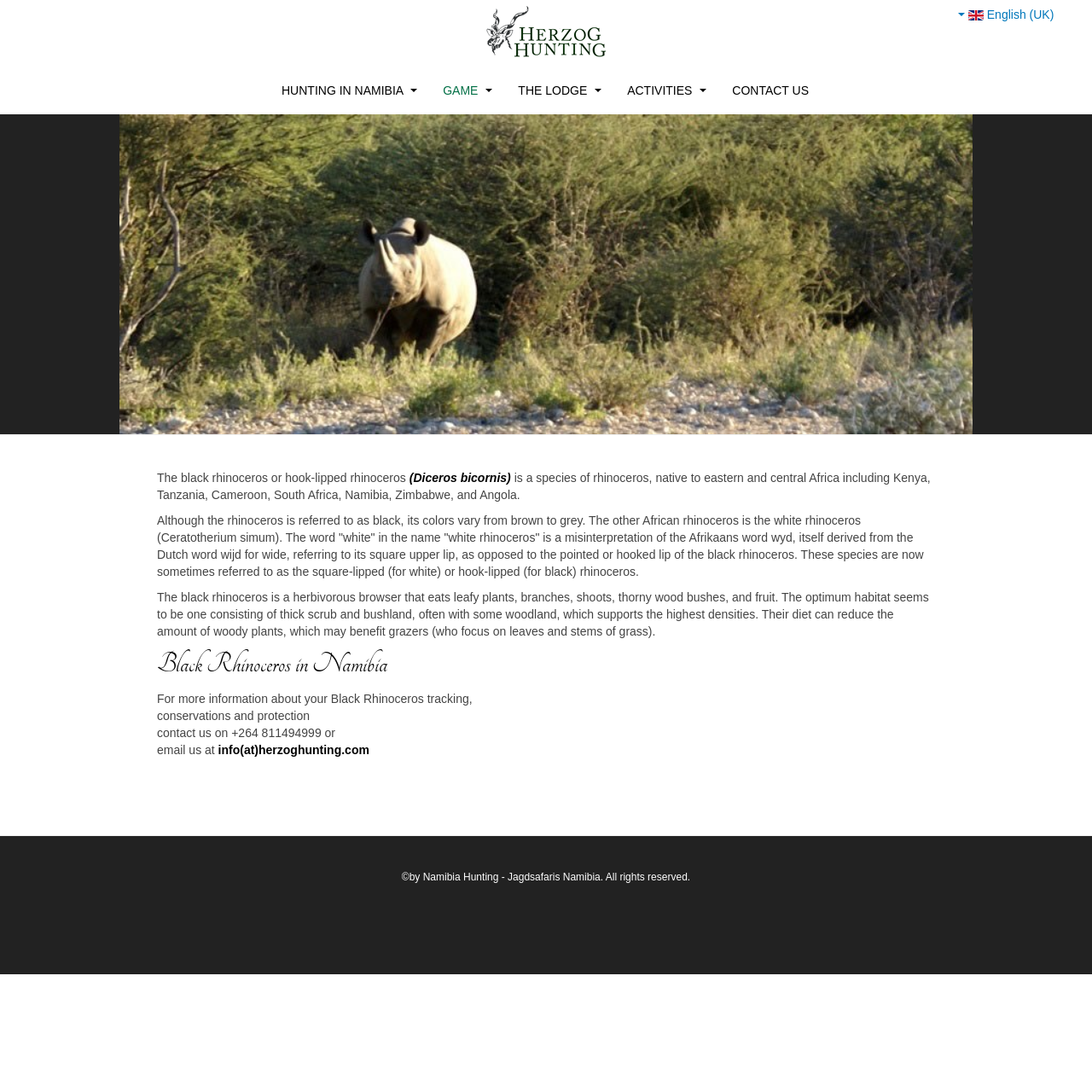Please find the bounding box coordinates of the section that needs to be clicked to achieve this instruction: "Click on the 'Agronomy eUpdates' link".

None